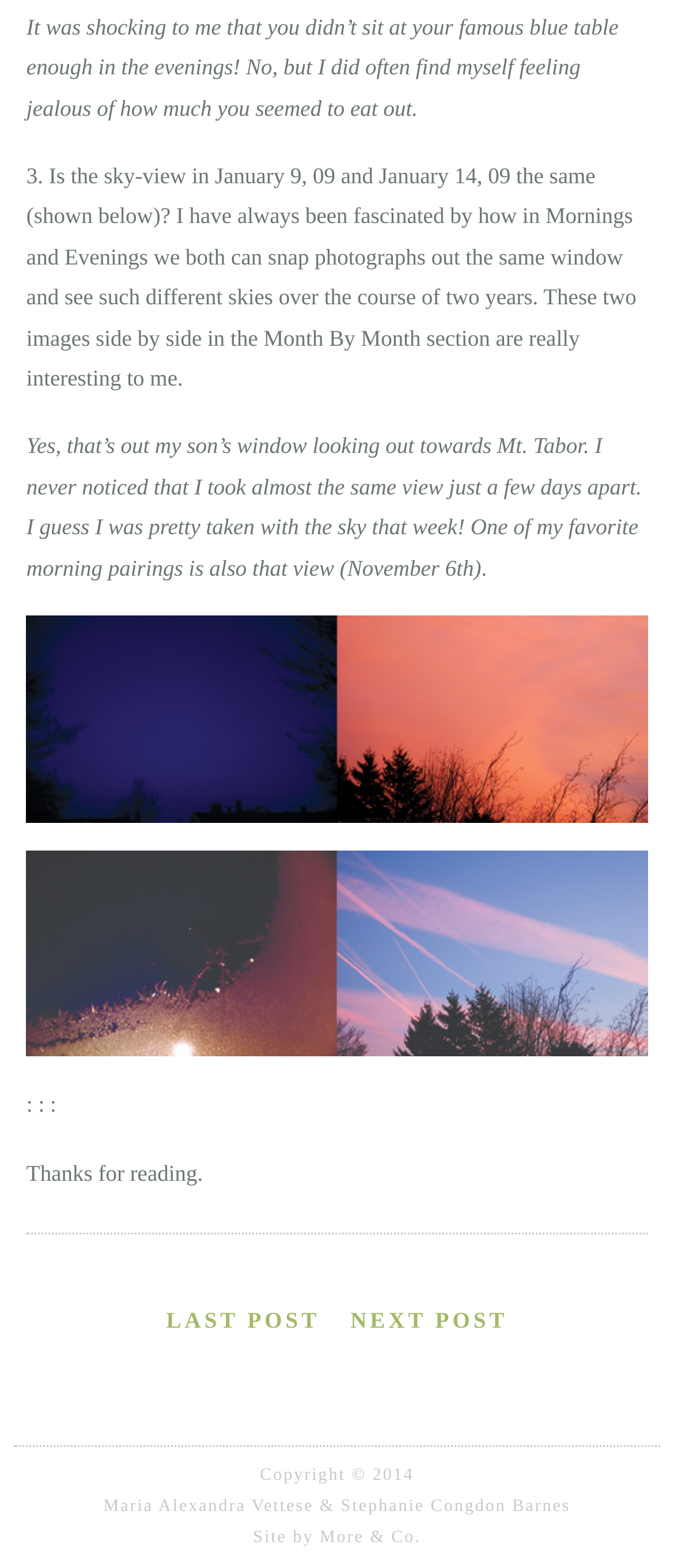Provide your answer to the question using just one word or phrase: Who designed this website?

More & Co.